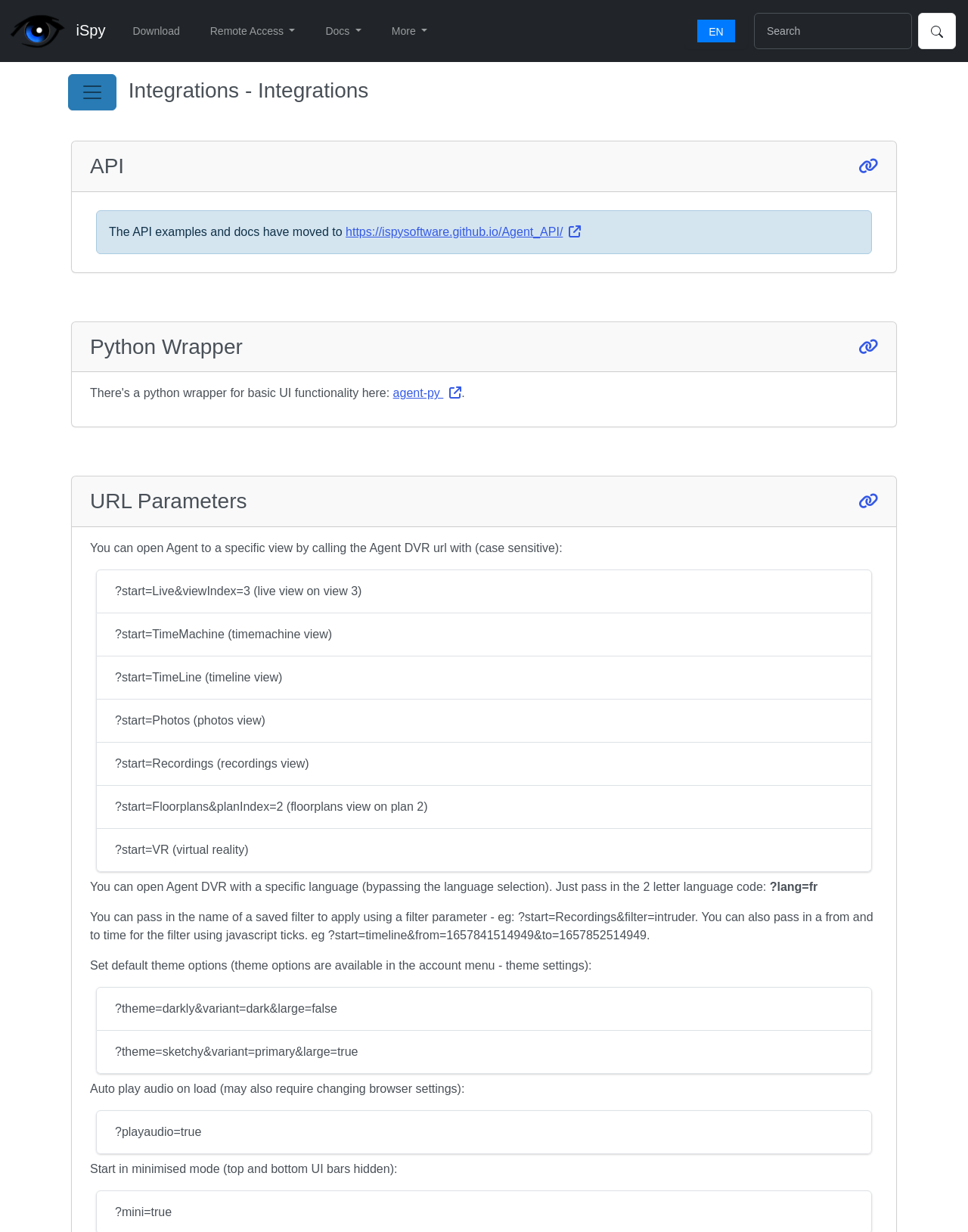Answer the question briefly using a single word or phrase: 
What is the name of the video surveillance software?

iSpy